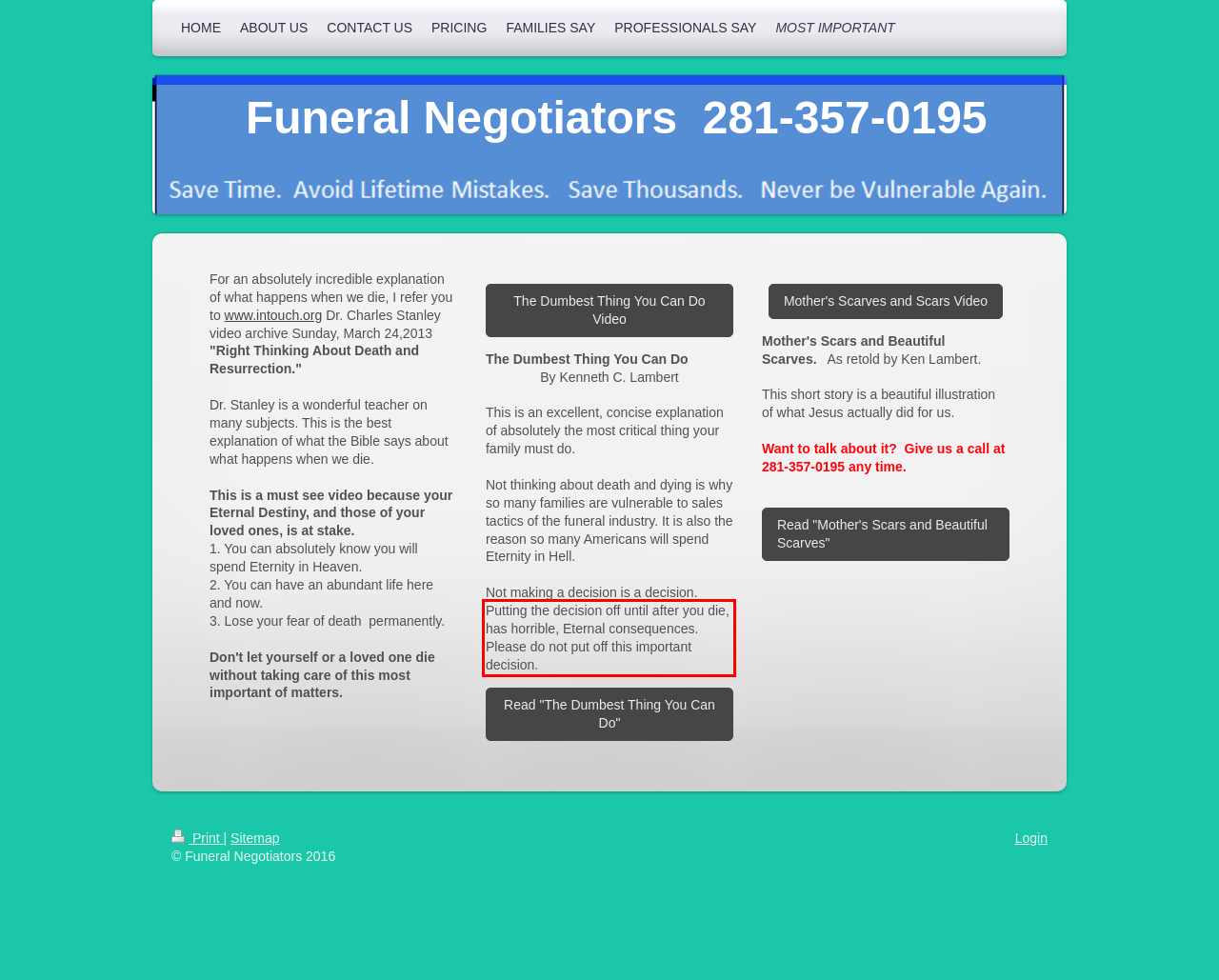You have a screenshot of a webpage with a red bounding box. Identify and extract the text content located inside the red bounding box.

Putting the decision off until after you die, has horrible, Eternal consequences. Please do not put off this important decision.